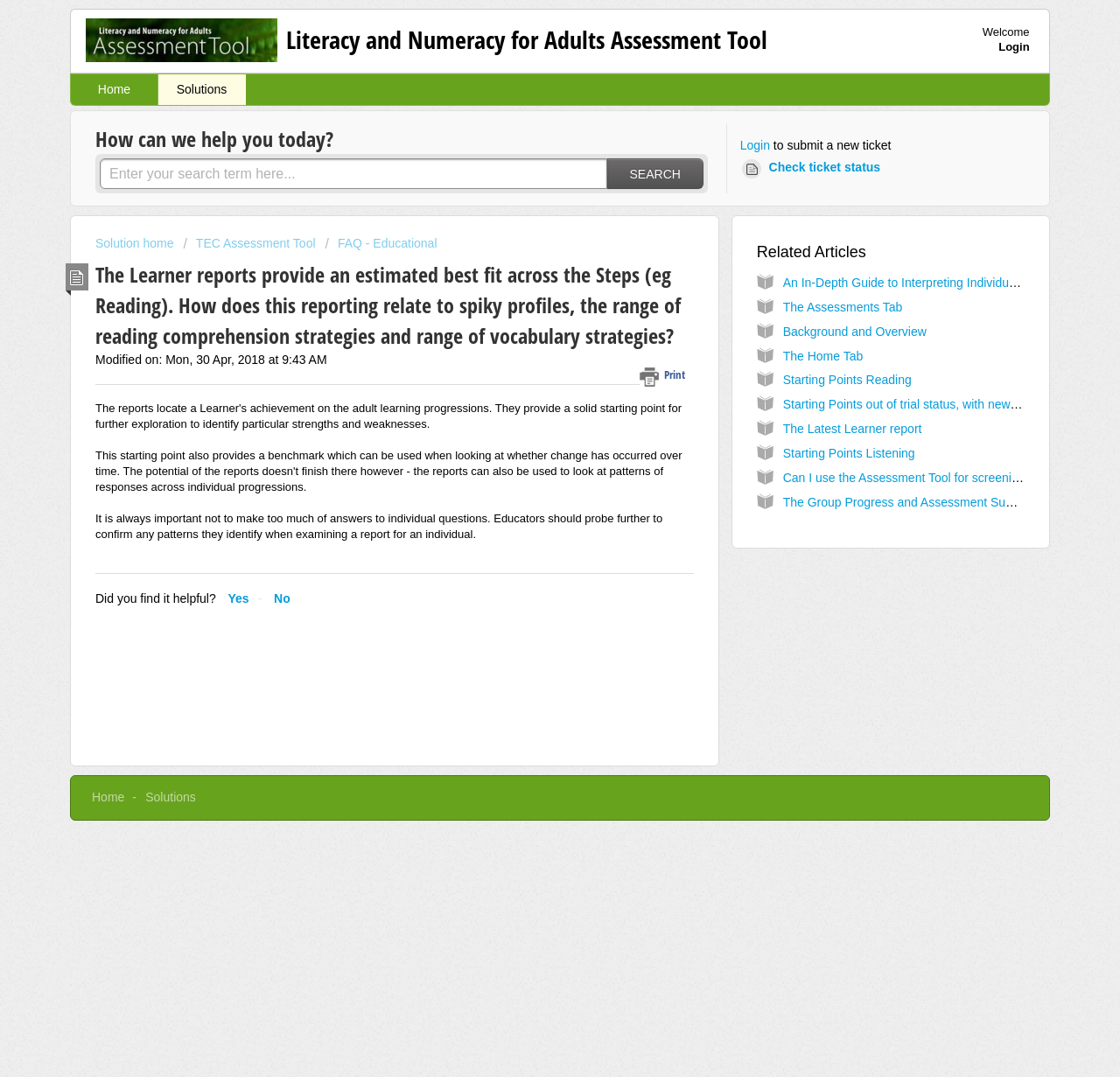How many related articles are listed?
Please look at the screenshot and answer in one word or a short phrase.

8